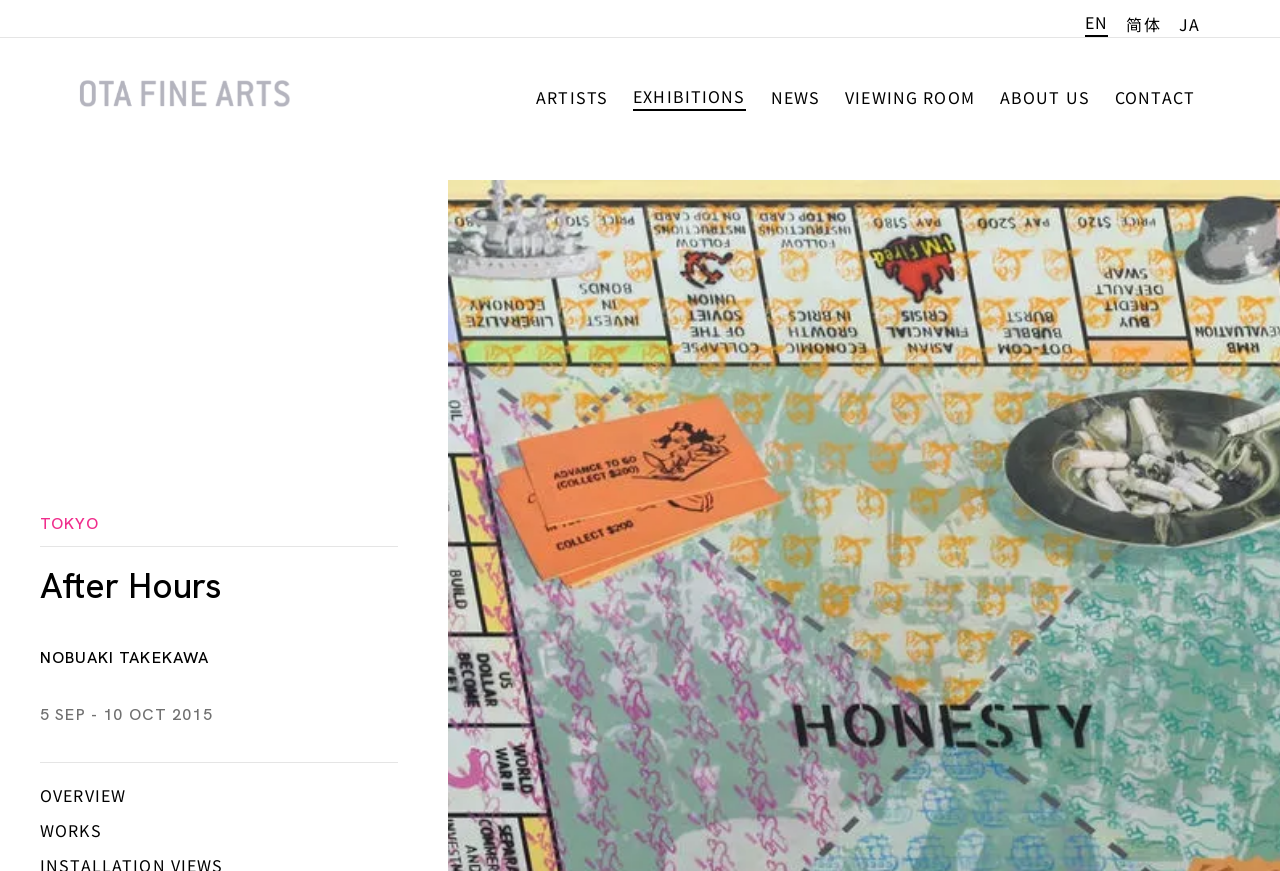Locate the bounding box for the described UI element: "+ – ABOUT". Ensure the coordinates are four float numbers between 0 and 1, formatted as [left, top, right, bottom].

None